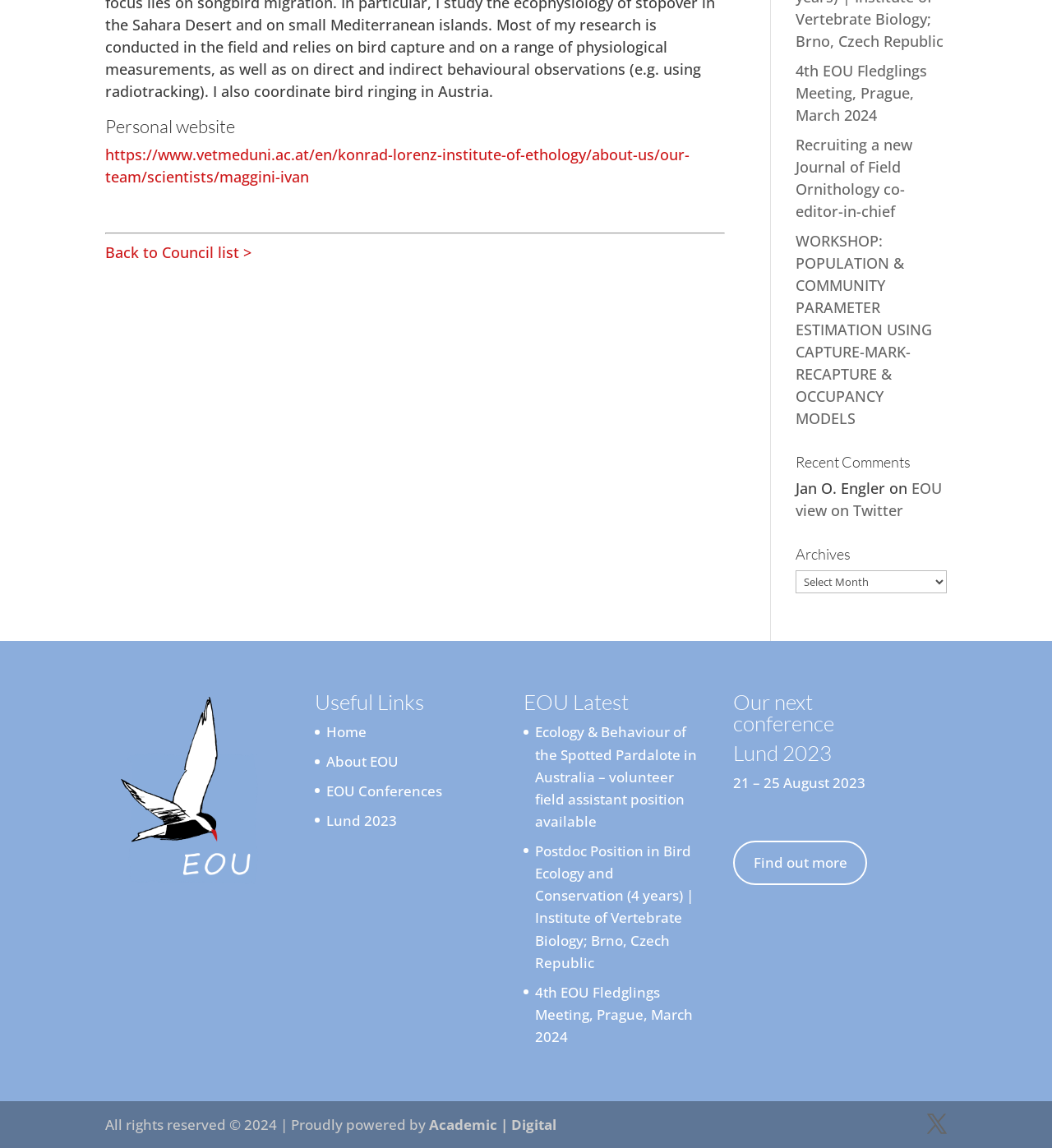Please find the bounding box for the UI component described as follows: "Academic | Digital".

[0.408, 0.971, 0.529, 0.988]